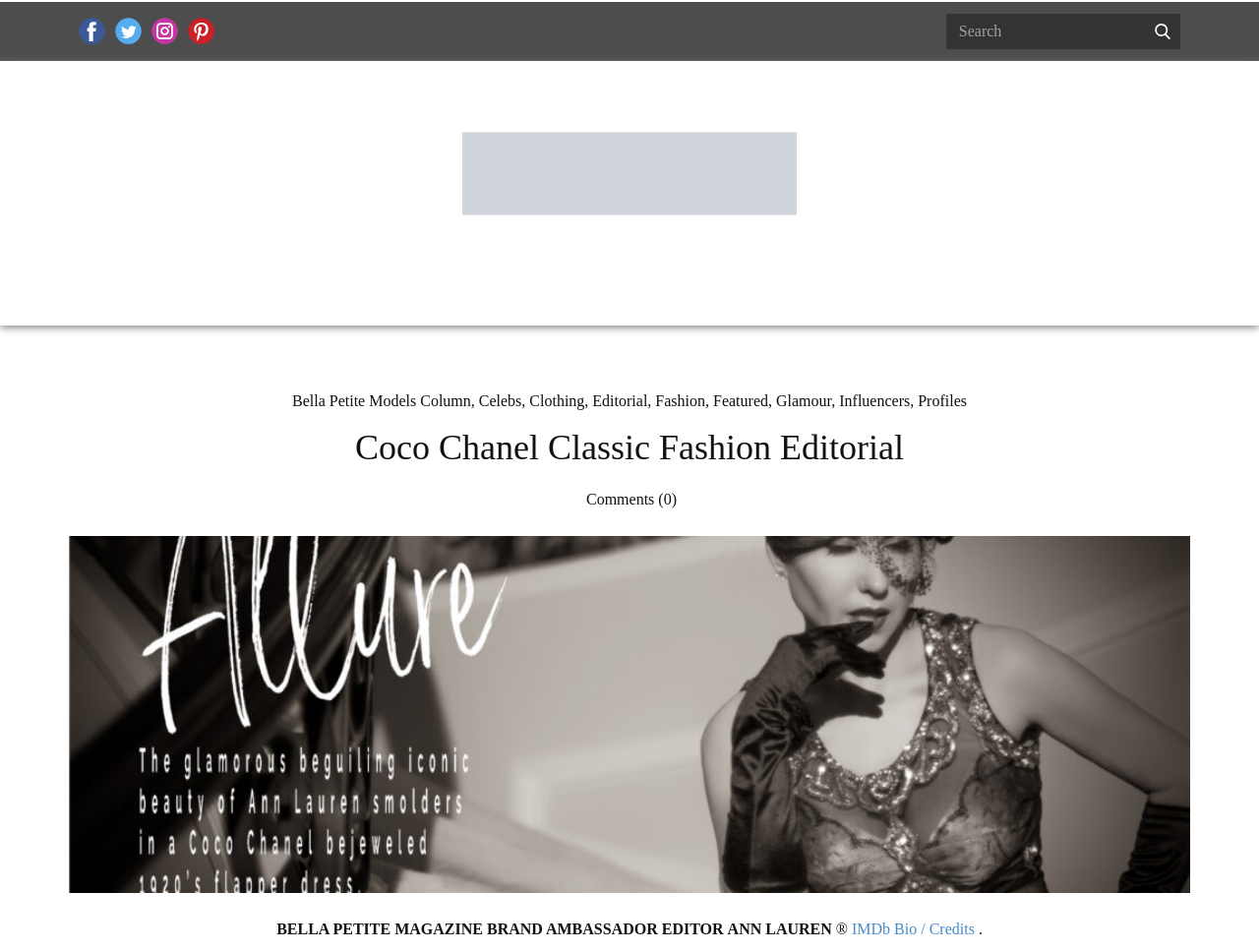Please determine the bounding box coordinates for the element that should be clicked to follow these instructions: "Search for something".

[0.752, 0.014, 0.909, 0.052]